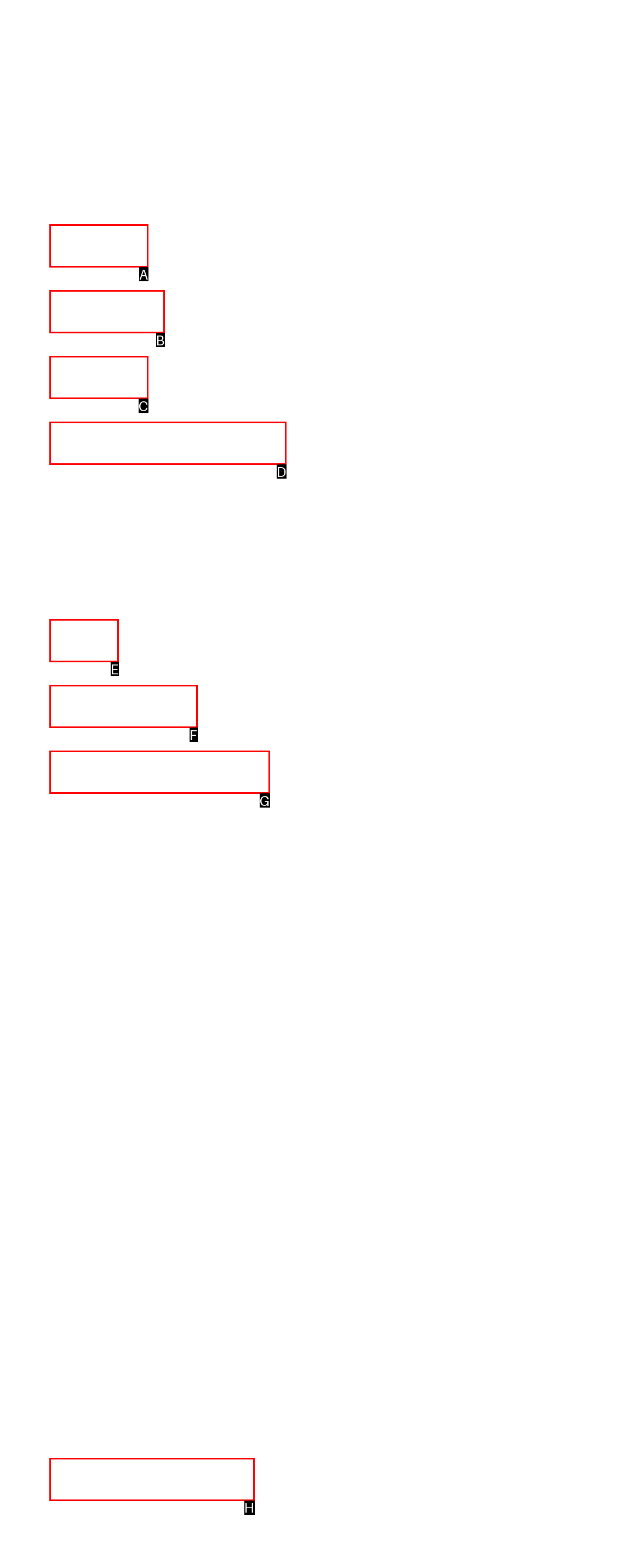Figure out which option to click to perform the following task: Check Privacy Policy
Provide the letter of the correct option in your response.

H